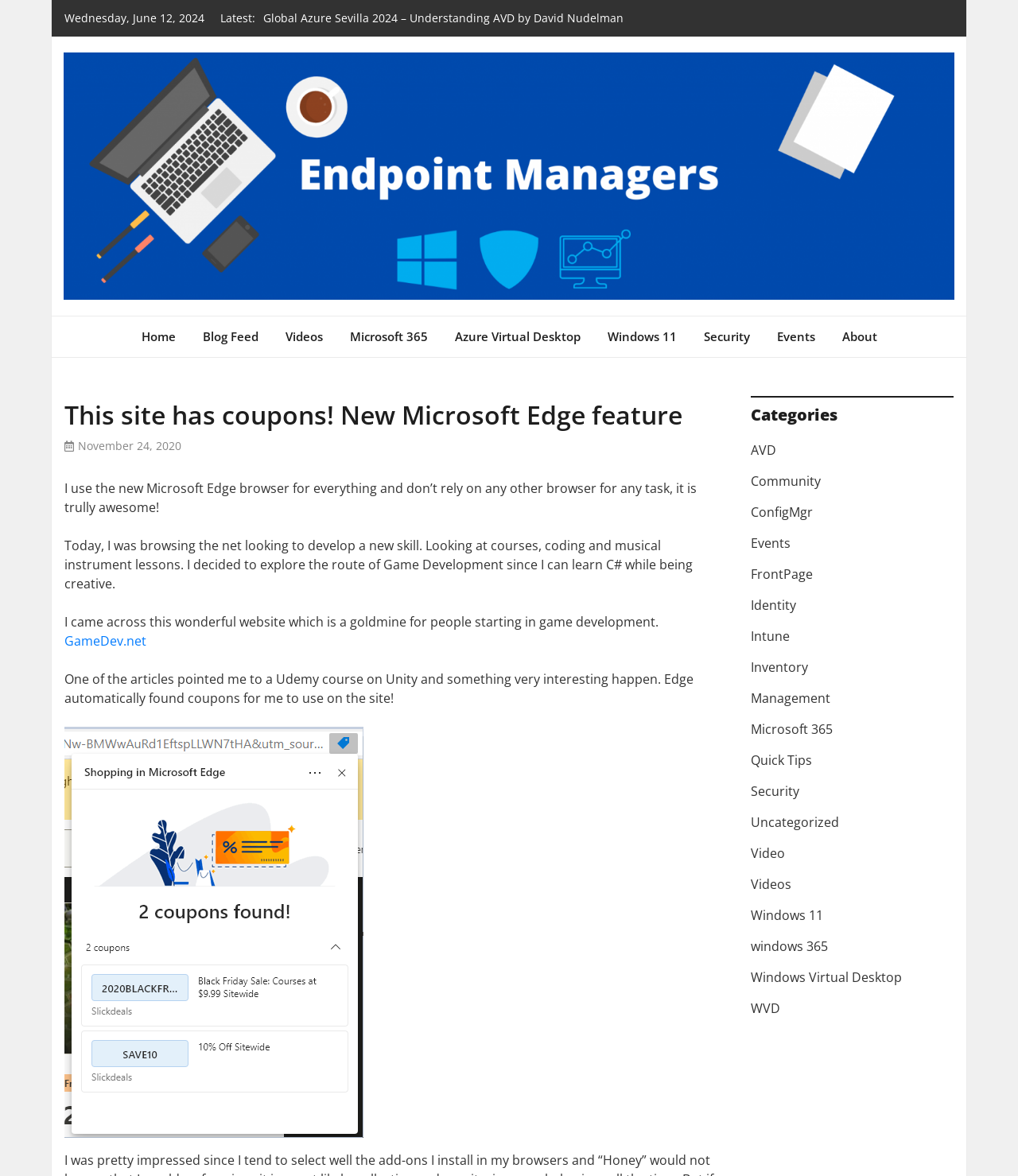What is the feature of Microsoft Edge mentioned in the article?
Analyze the image and provide a thorough answer to the question.

I found the feature by reading the article, which says 'Edge automatically found coupons for me to use on the site!' when the author was browsing a website for a Udemy course on Unity.